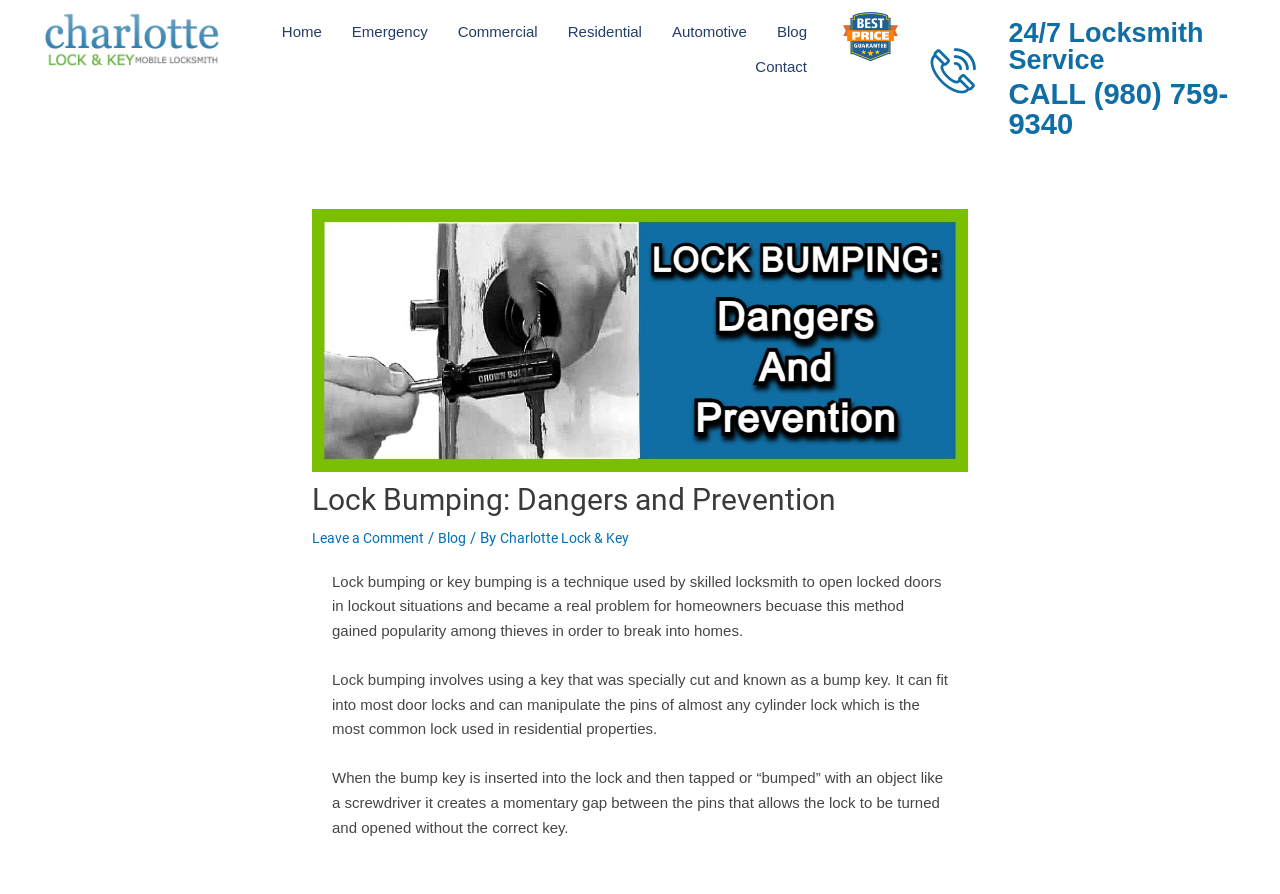What is a bump key?
Answer briefly with a single word or phrase based on the image.

a specially cut key